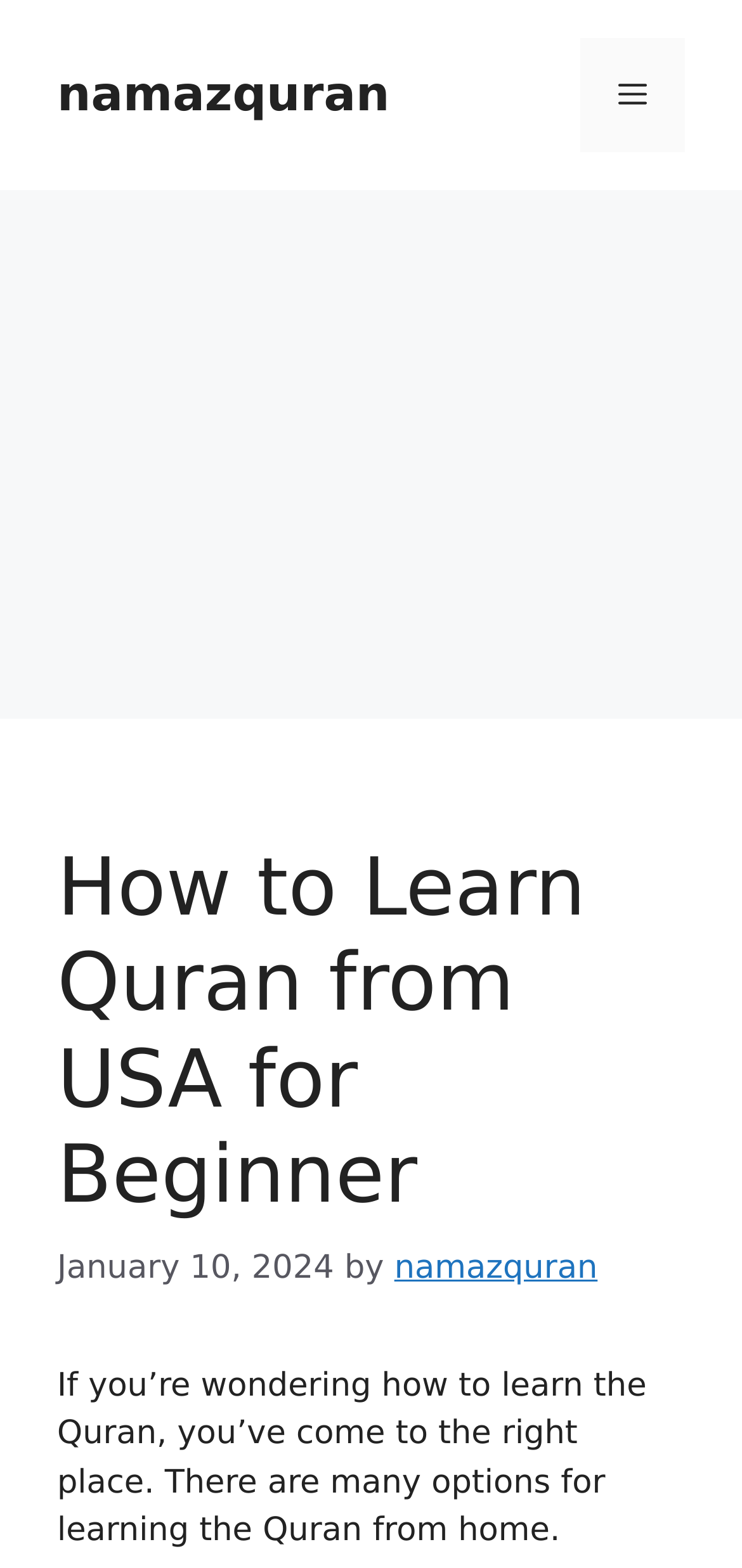Refer to the image and offer a detailed explanation in response to the question: What is the website about?

Based on the webpage content, it appears that the website is focused on providing resources and guidance for individuals who want to learn the Quran, specifically from the USA and for beginners.